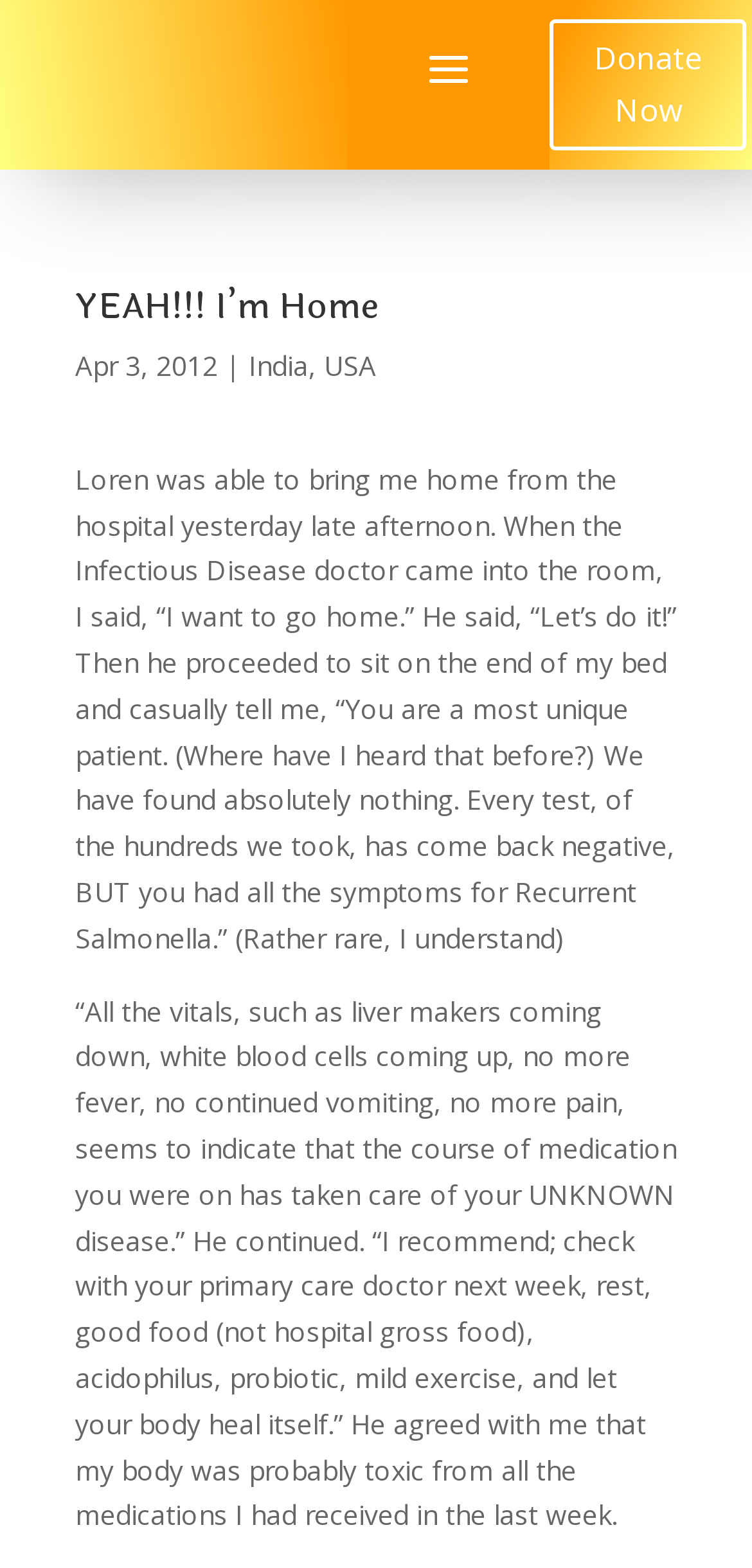What is the text of the webpage's headline?

YEAH!!! I’m Home